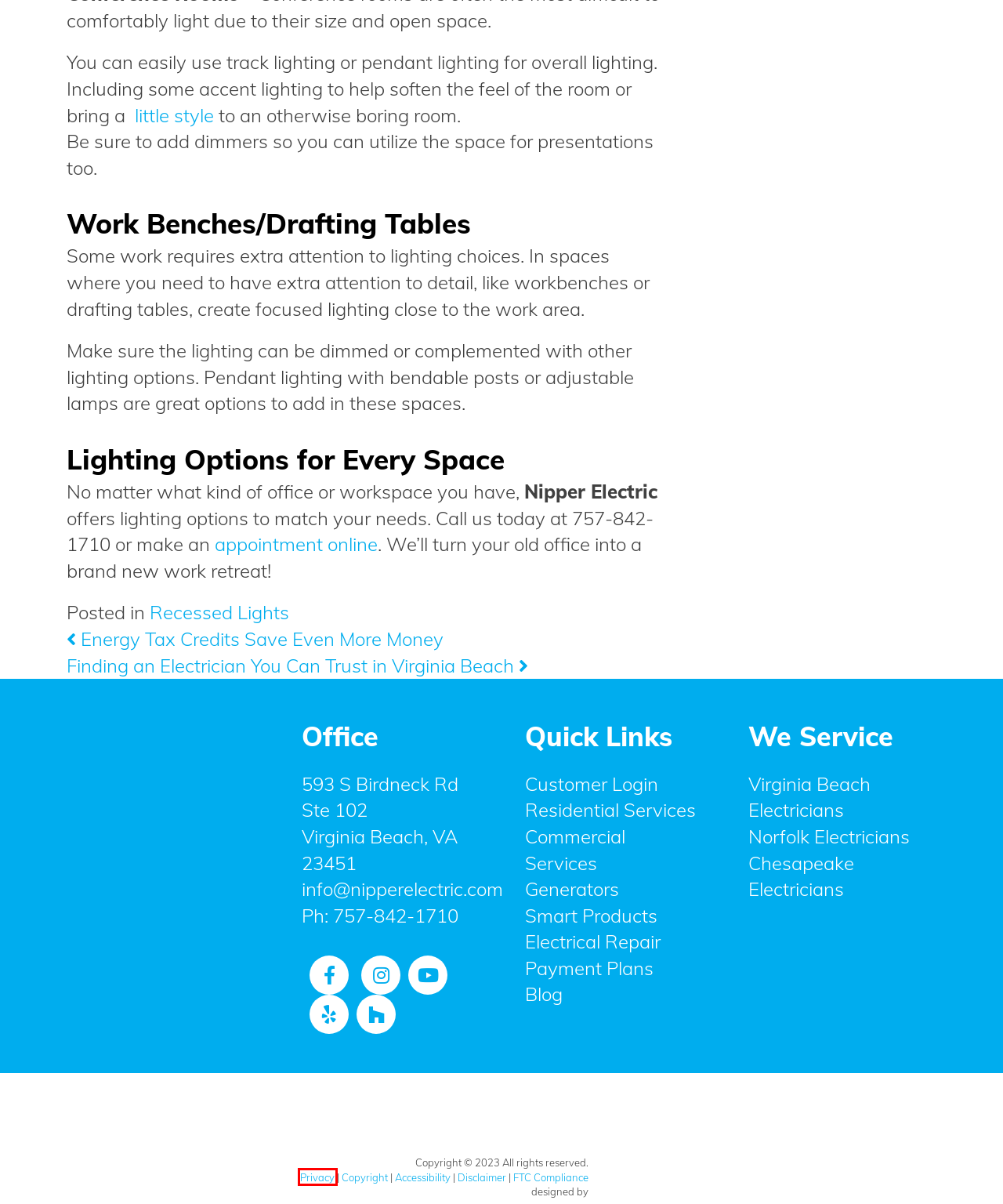Take a look at the provided webpage screenshot featuring a red bounding box around an element. Select the most appropriate webpage description for the page that loads after clicking on the element inside the red bounding box. Here are the candidates:
A. Smart Home Products - Nipper Electric
B. Generators For Your Home | Generator Installation in Virginia Beach
C. FTC Compliance - Nipper Electric
D. Residential Electrician Virginia Beach | Nipper Electric
E. Privacy - Nipper Electric
F. Electrician Chesapeake | Nipper Electric | Chesapeake Electricians
G. Electrician Norfolk VA | Nipper Electric Inc | Licensed Electrical Contractors
H. Blog - Nipper Electric

E